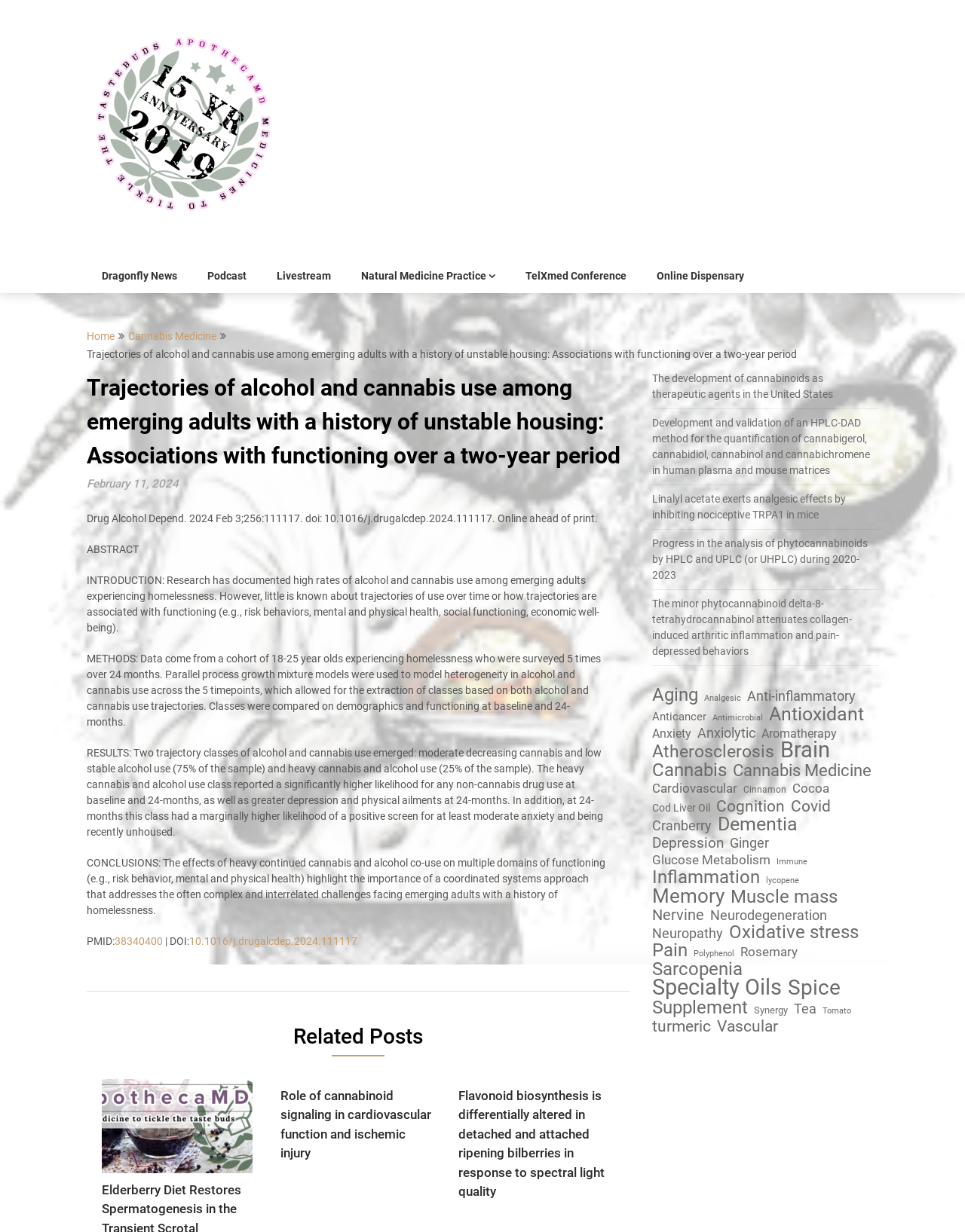Provide the bounding box coordinates of the section that needs to be clicked to accomplish the following instruction: "Read the abstract of the research article."

[0.09, 0.441, 0.144, 0.451]